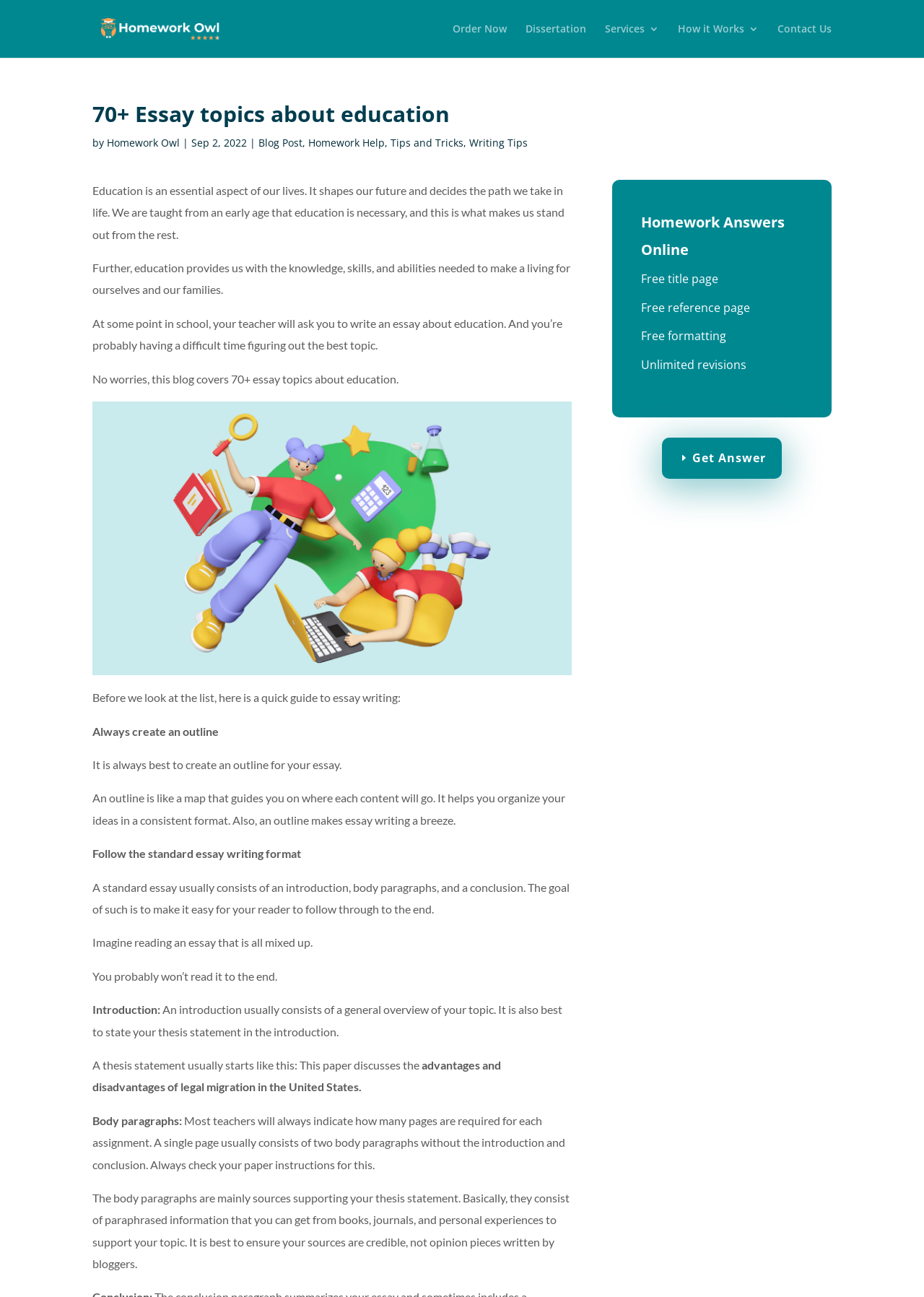How many essay topics are covered in this blog?
Please answer the question with a detailed response using the information from the screenshot.

The blog covers more than 70 essay topics about education, as stated in the heading '70+ Essay topics about education' and the introductory paragraph that mentions 'this blog covers 70+ essay topics about education'.